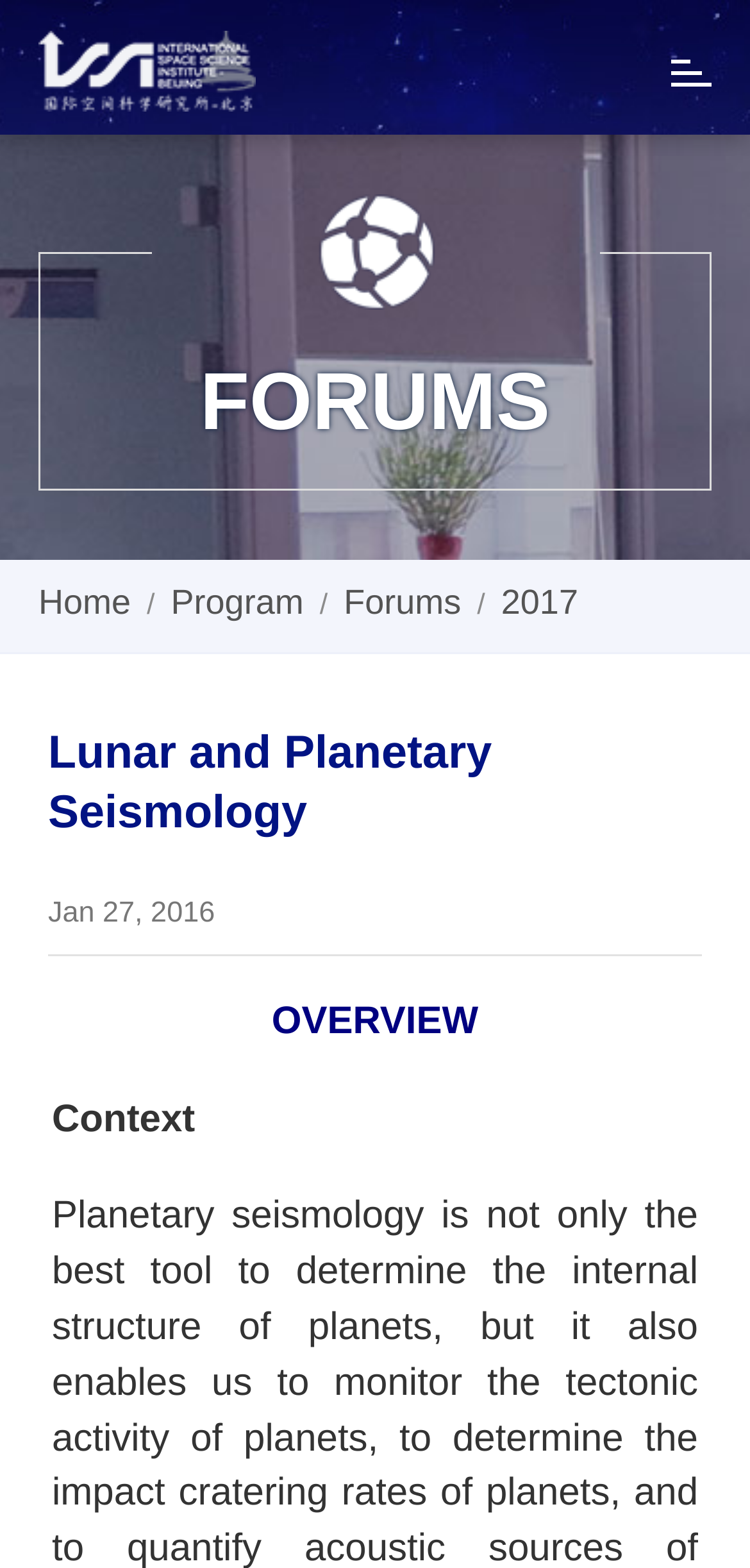What is the topic of the forum?
Using the information from the image, answer the question thoroughly.

I found the answer by looking at the StaticText element 'Lunar and Planetary Seismology' which is located below the 'FORUMS' heading, indicating that it is the topic of the forum.